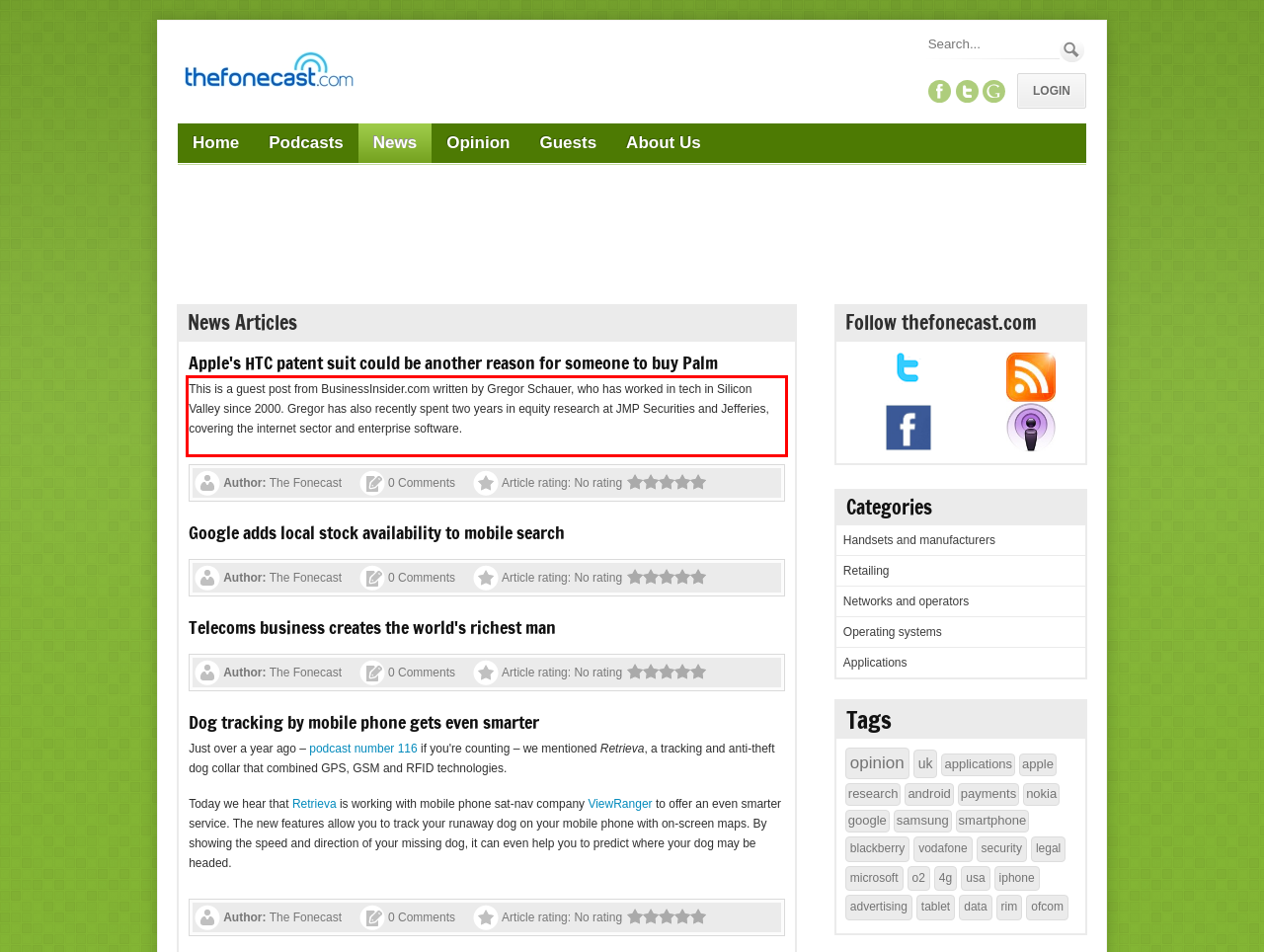Given a screenshot of a webpage, identify the red bounding box and perform OCR to recognize the text within that box.

This is a guest post from BusinessInsider.com written by Gregor Schauer, who has worked in tech in Silicon Valley since 2000. Gregor has also recently spent two years in equity research at JMP Securities and Jefferies, covering the internet sector and enterprise software.